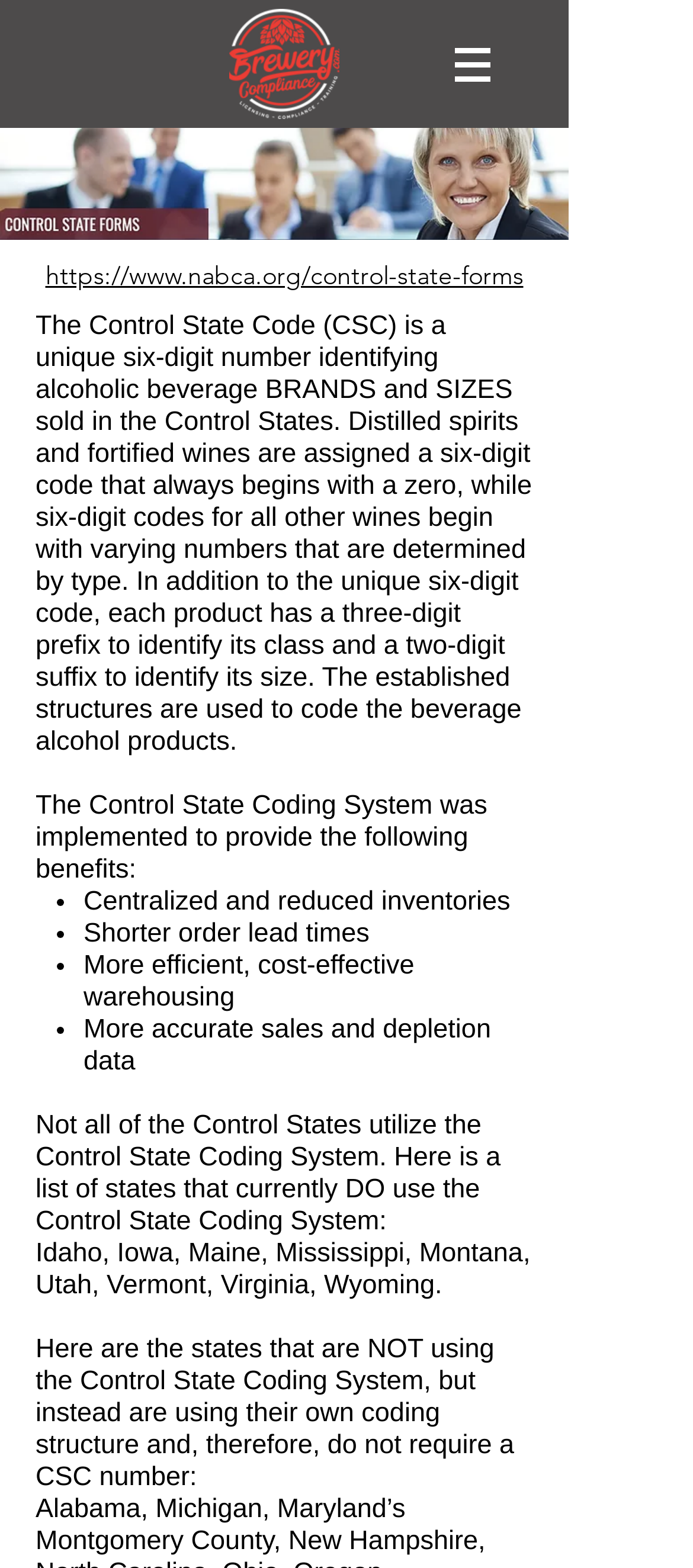Give a one-word or short-phrase answer to the following question: 
What are the benefits of the Control State Coding System?

Centralized inventories, etc.